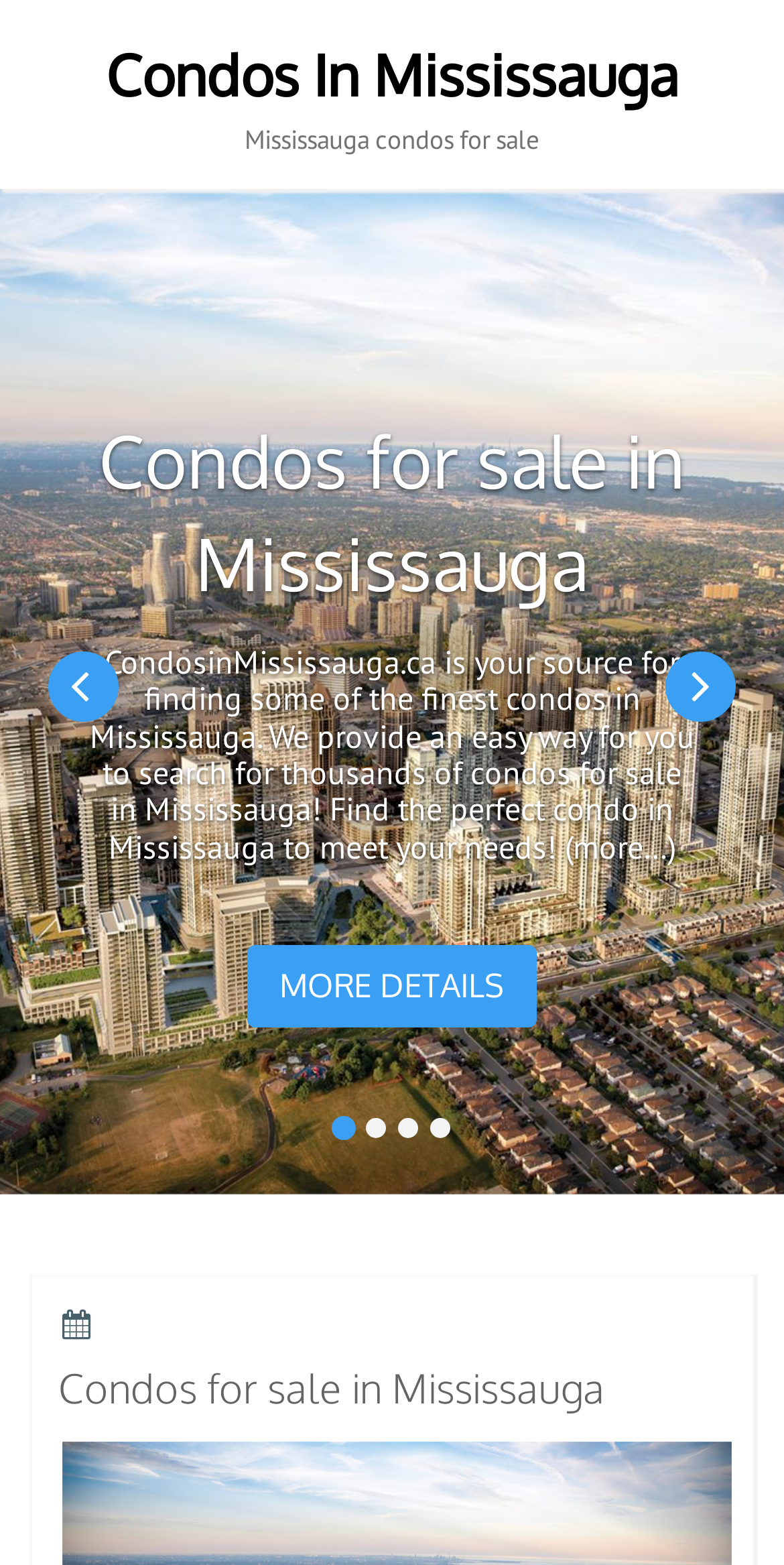Consider the image and give a detailed and elaborate answer to the question: 
What type of properties are listed on this website?

Based on the webpage's content, specifically the heading 'Condos In Mississauga' and the text 'Condos for sale in Mississauga', it is clear that this website is dedicated to listing condos for sale and rent in Mississauga.